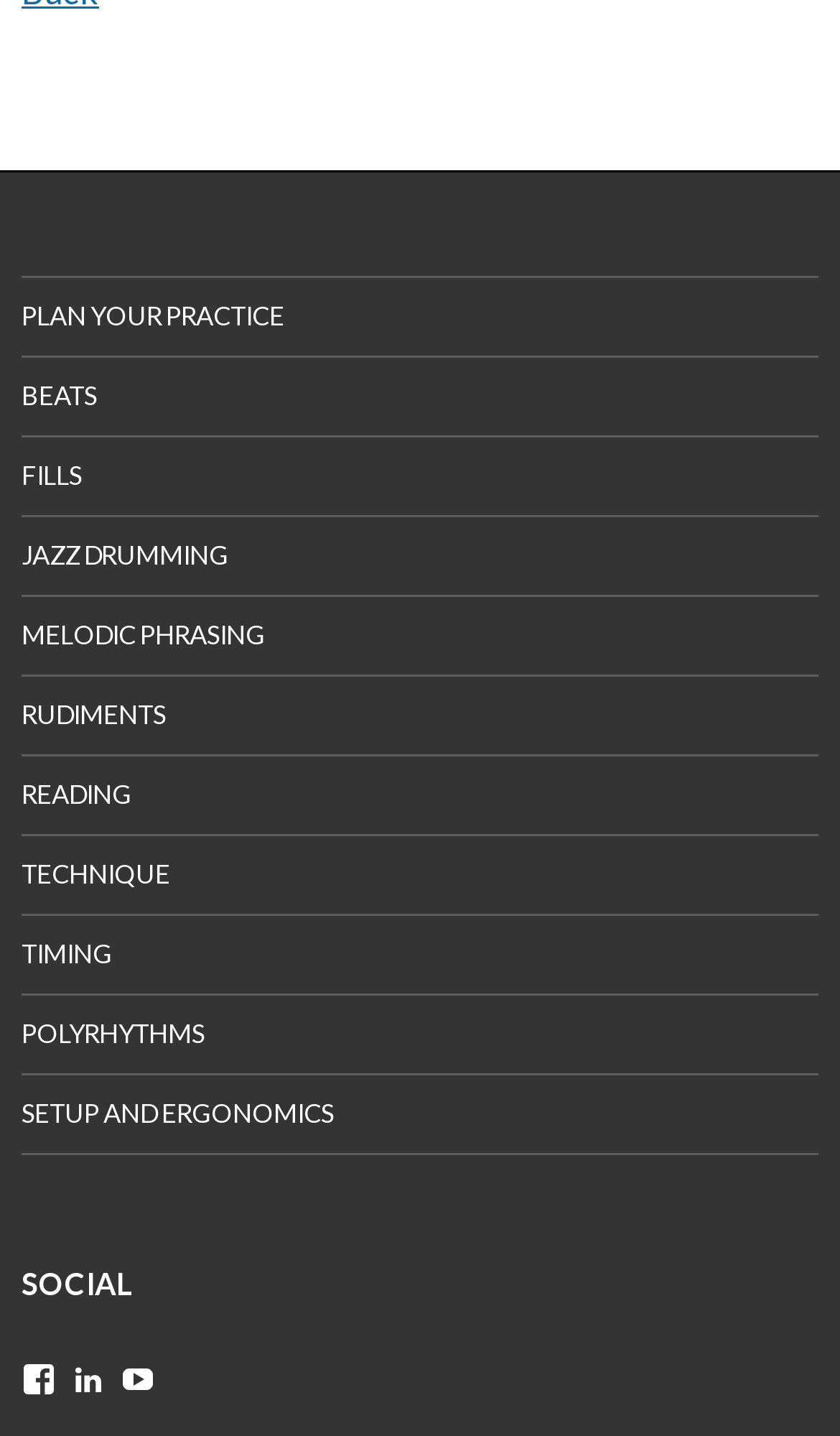Please determine the bounding box coordinates of the section I need to click to accomplish this instruction: "Learn about jazz drumming".

[0.026, 0.36, 0.974, 0.414]